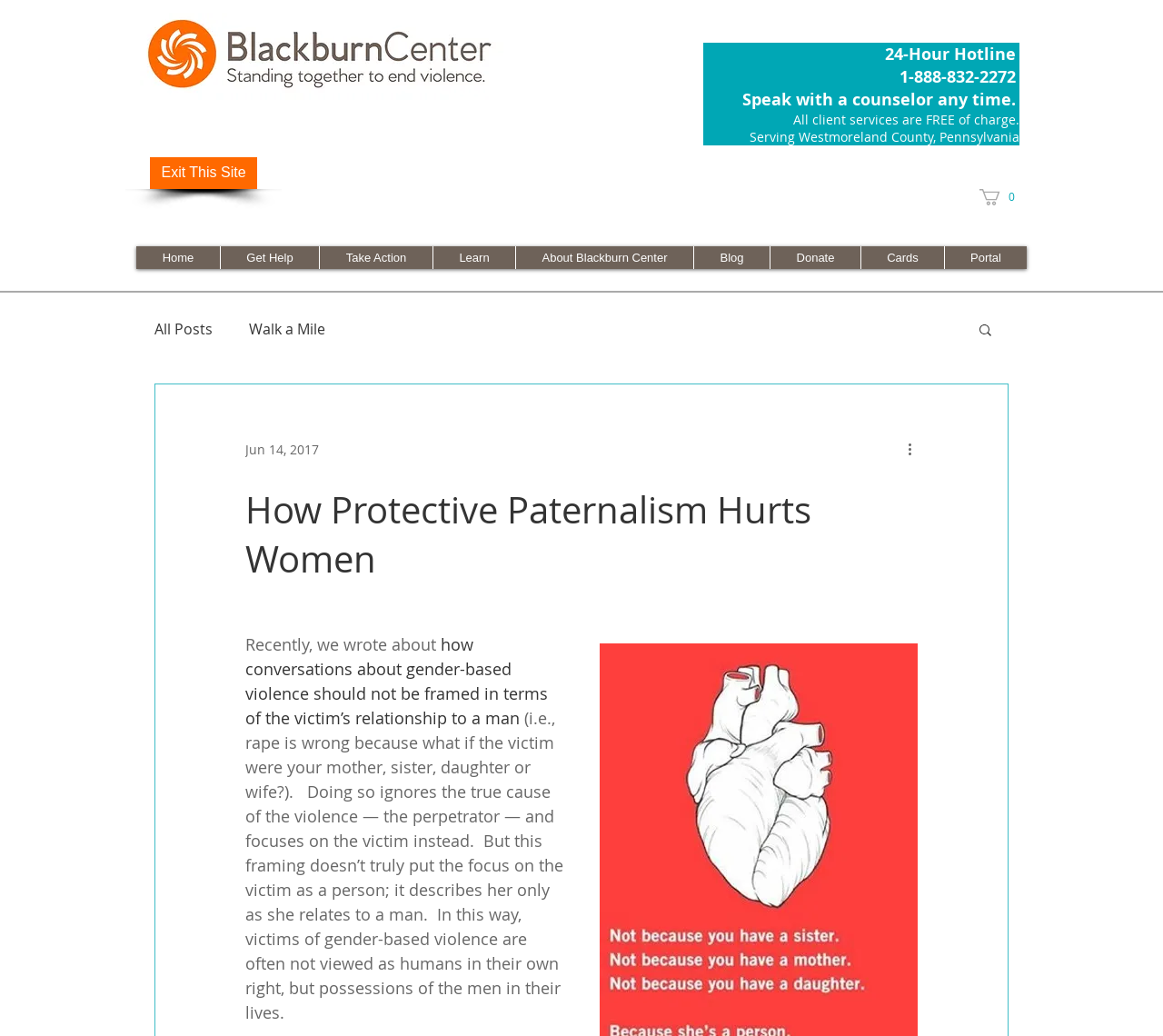Specify the bounding box coordinates of the element's region that should be clicked to achieve the following instruction: "Read the 'How Protective Paternalism Hurts Women' article". The bounding box coordinates consist of four float numbers between 0 and 1, in the format [left, top, right, bottom].

[0.211, 0.468, 0.789, 0.563]